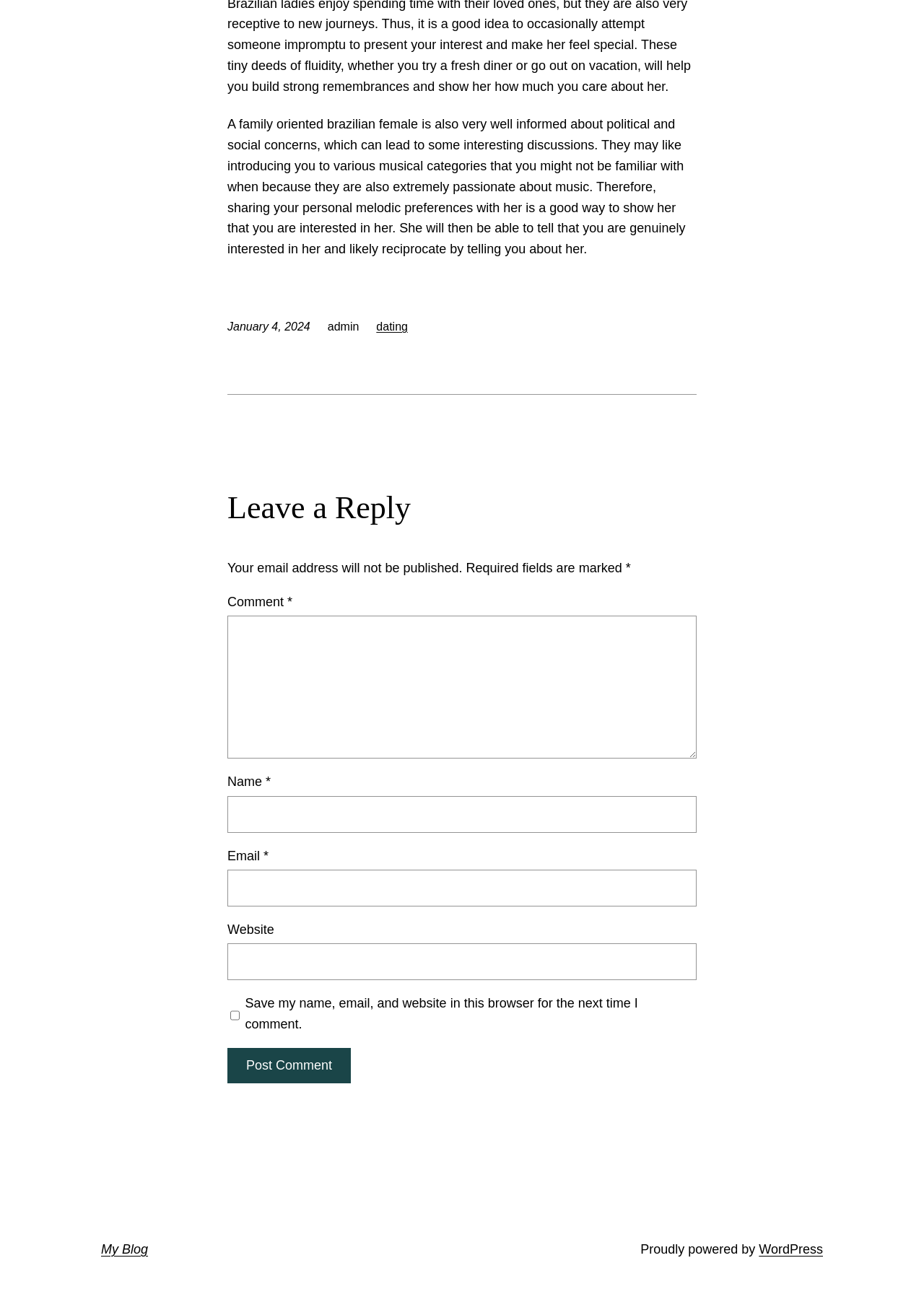Please determine the bounding box of the UI element that matches this description: name="submit" value="Post Comment". The coordinates should be given as (top-left x, top-left y, bottom-right x, bottom-right y), with all values between 0 and 1.

[0.246, 0.813, 0.38, 0.84]